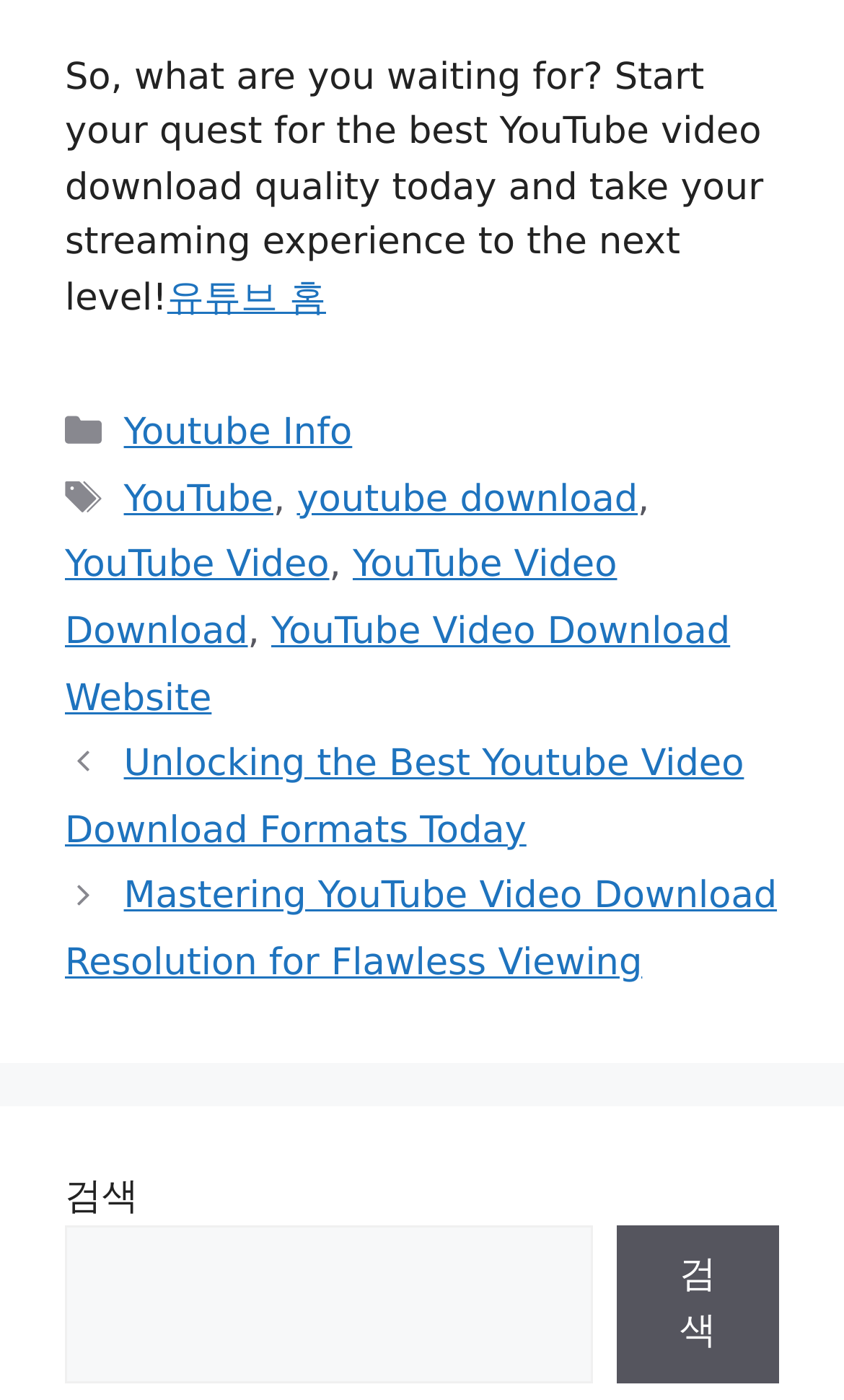Find the bounding box coordinates of the element to click in order to complete the given instruction: "Search for YouTube videos."

[0.077, 0.875, 0.704, 0.988]